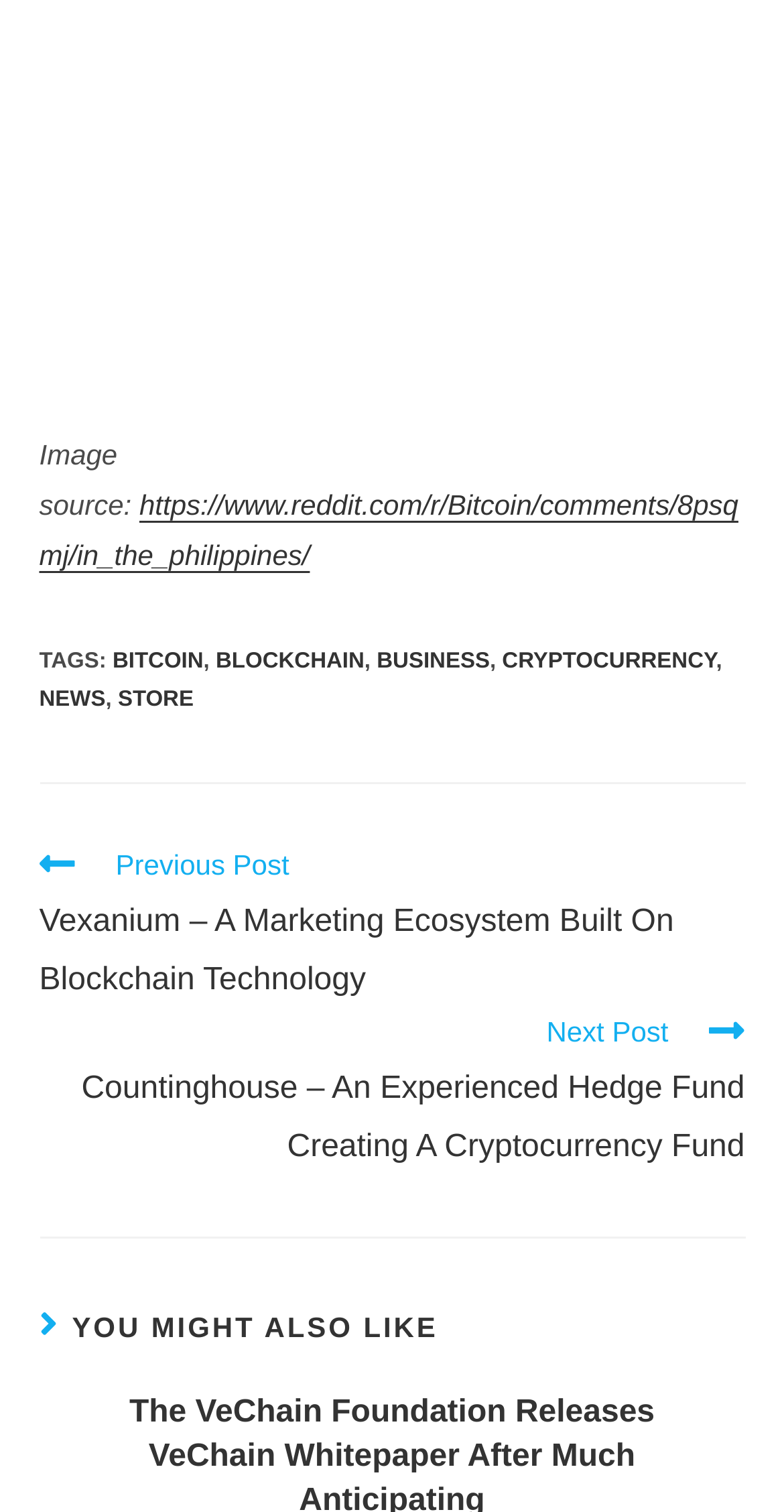Determine the bounding box coordinates of the clickable element necessary to fulfill the instruction: "Check out the previous post". Provide the coordinates as four float numbers within the 0 to 1 range, i.e., [left, top, right, bottom].

[0.05, 0.559, 0.95, 0.669]